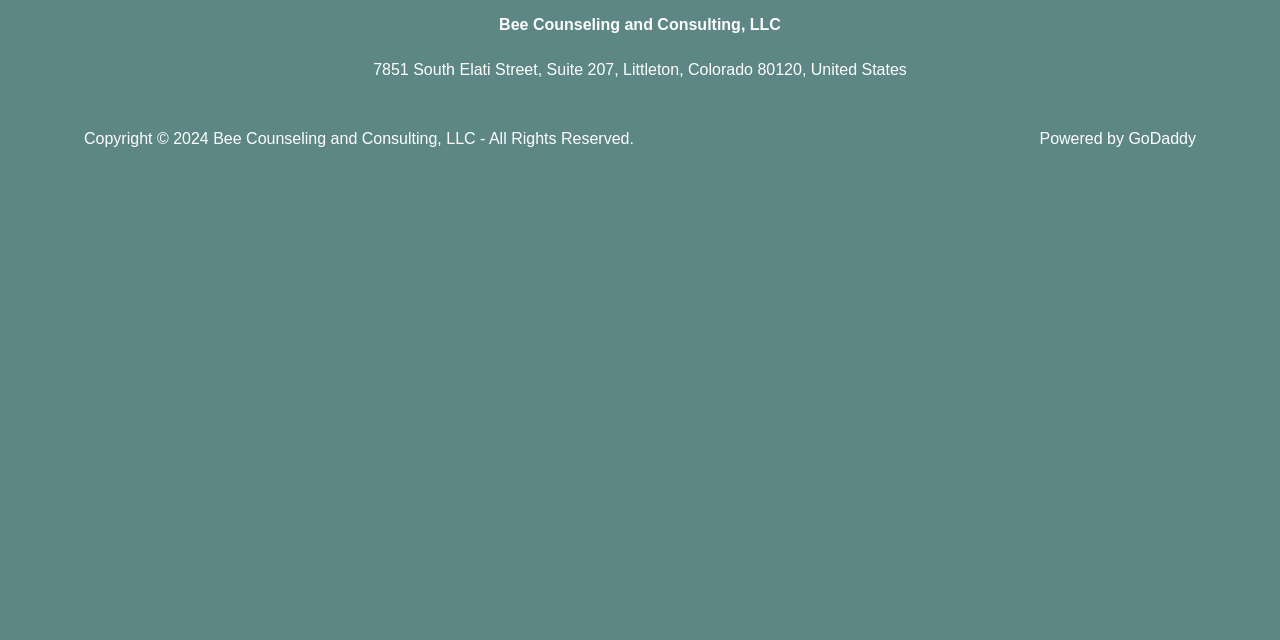Determine the bounding box of the UI element mentioned here: "GoDaddy". The coordinates must be in the format [left, top, right, bottom] with values ranging from 0 to 1.

[0.882, 0.202, 0.934, 0.229]